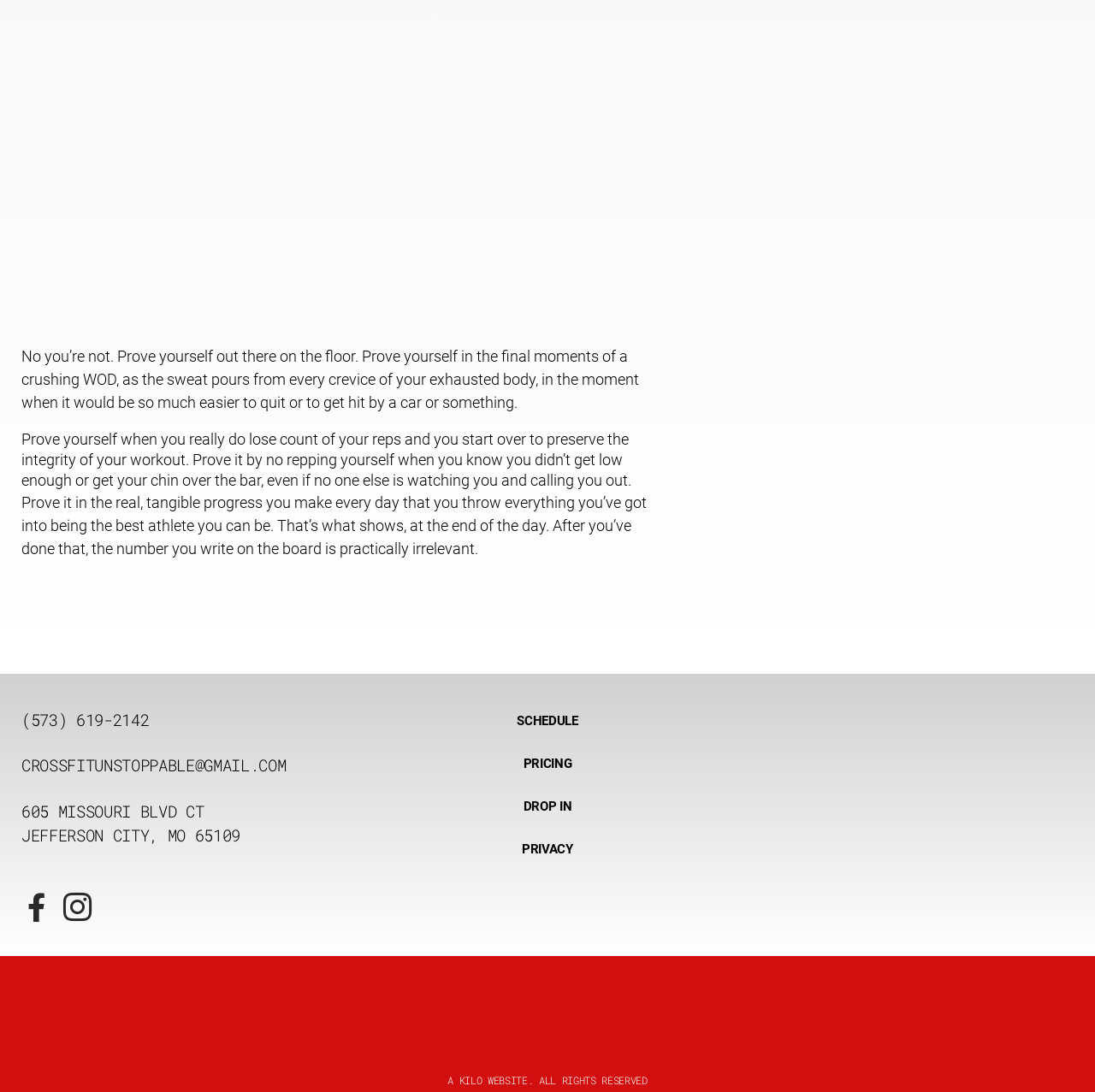Locate the bounding box coordinates of the clickable area needed to fulfill the instruction: "Click the 'PRIVACY' link".

[0.345, 0.765, 0.655, 0.789]